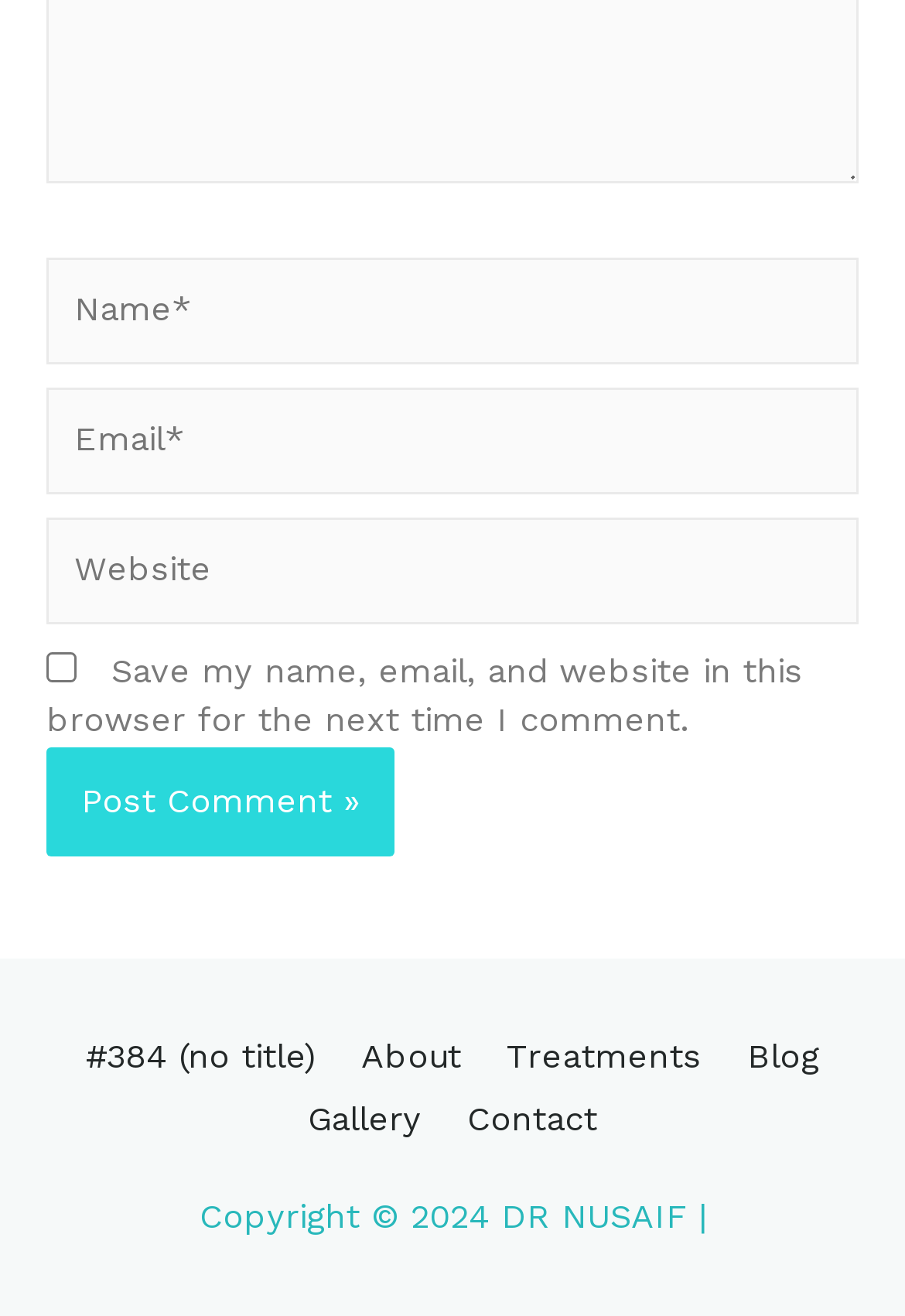Can you find the bounding box coordinates of the area I should click to execute the following instruction: "Input your email"?

[0.051, 0.295, 0.949, 0.375]